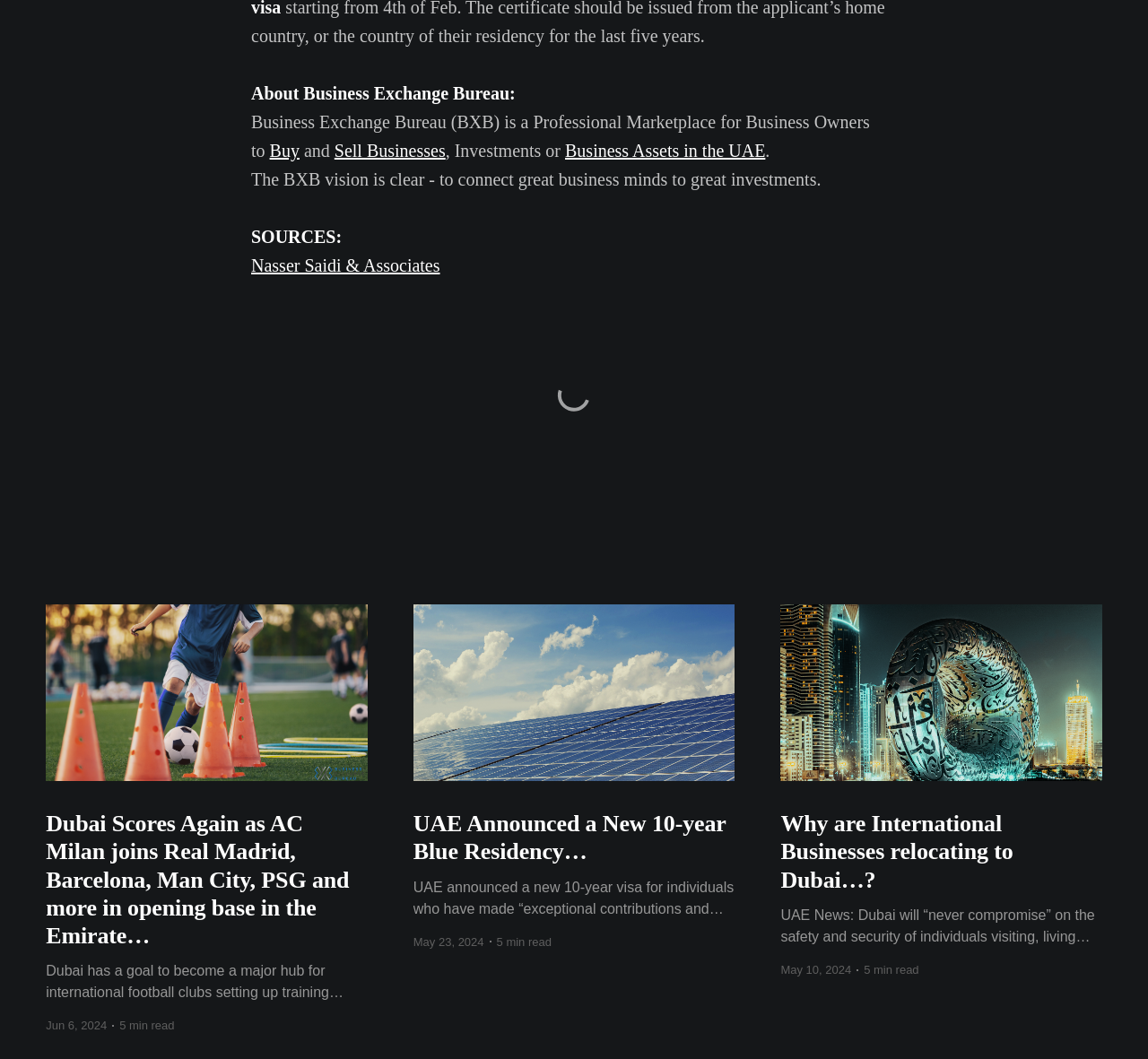Give a short answer using one word or phrase for the question:
What is the topic of the first article?

Dubai Scores Again as AC Milan joins Real Madrid